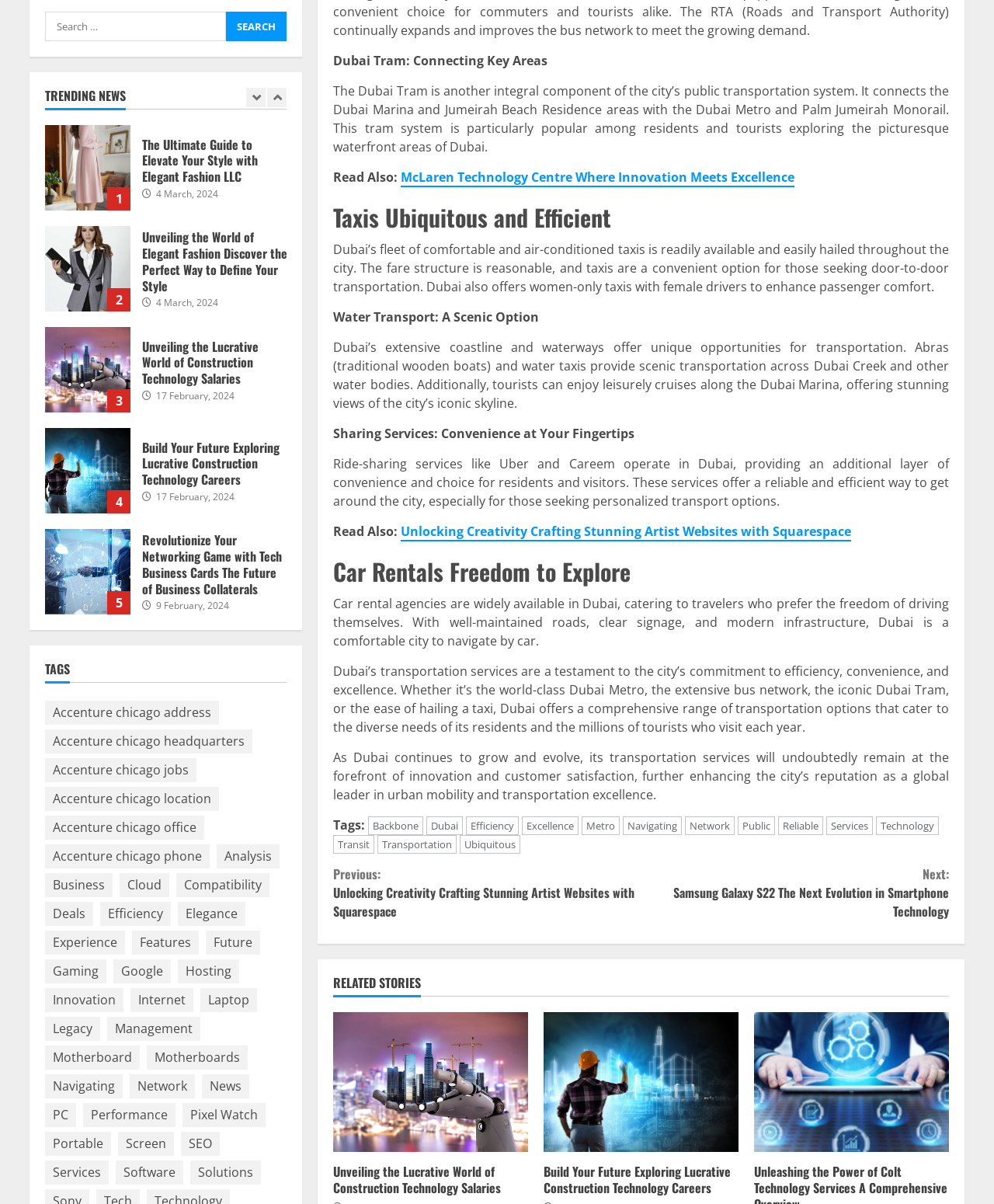Please locate the bounding box coordinates of the element that should be clicked to achieve the given instruction: "View 'Unveiling the Lucrative World of Construction Technology Salaries'".

[0.045, 0.096, 0.131, 0.167]